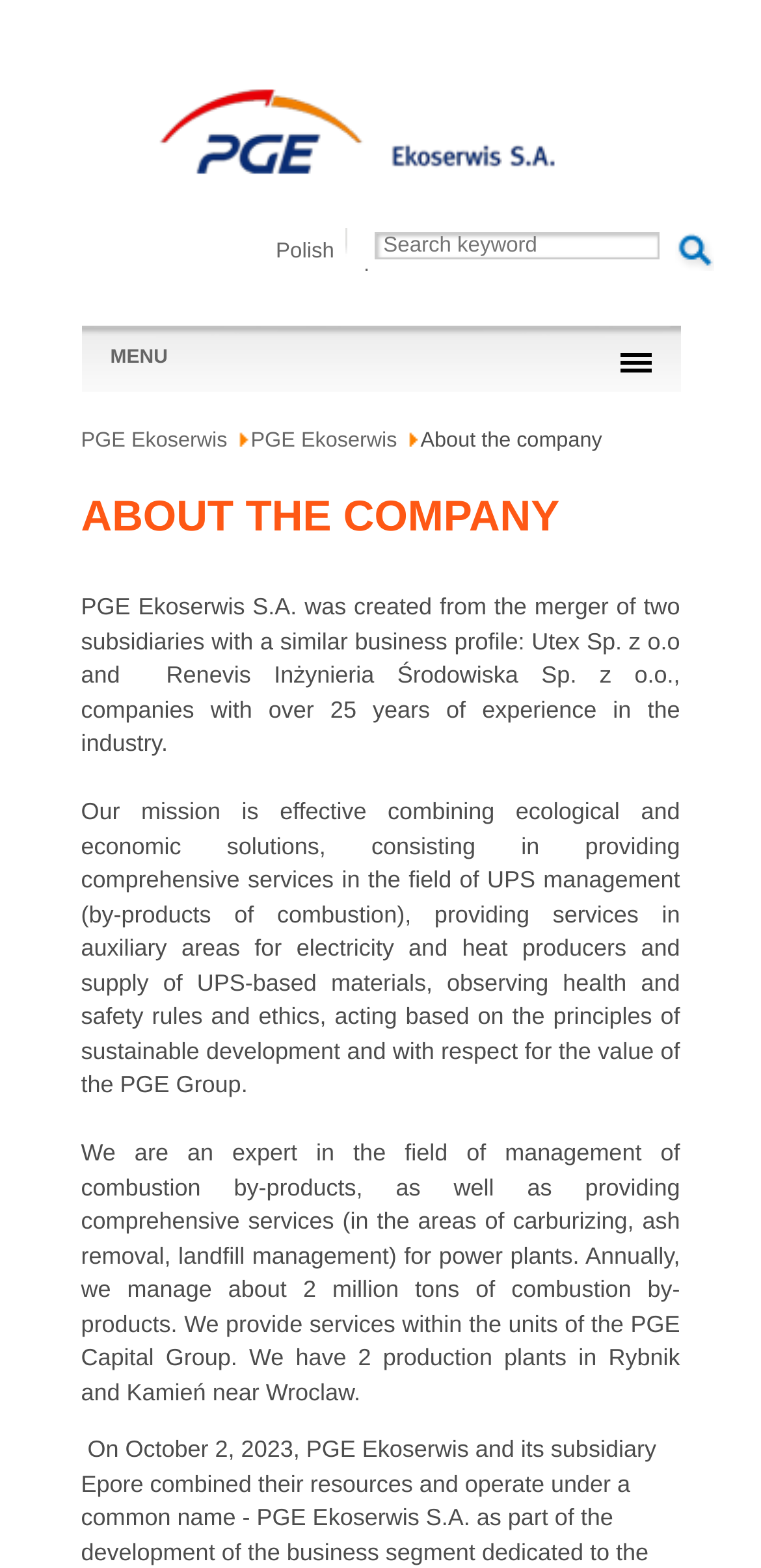For the element described, predict the bounding box coordinates as (top-left x, top-left y, bottom-right x, bottom-right y). All values should be between 0 and 1. Element description: parent_node: . alt="Search keyword"

[0.886, 0.148, 0.937, 0.173]